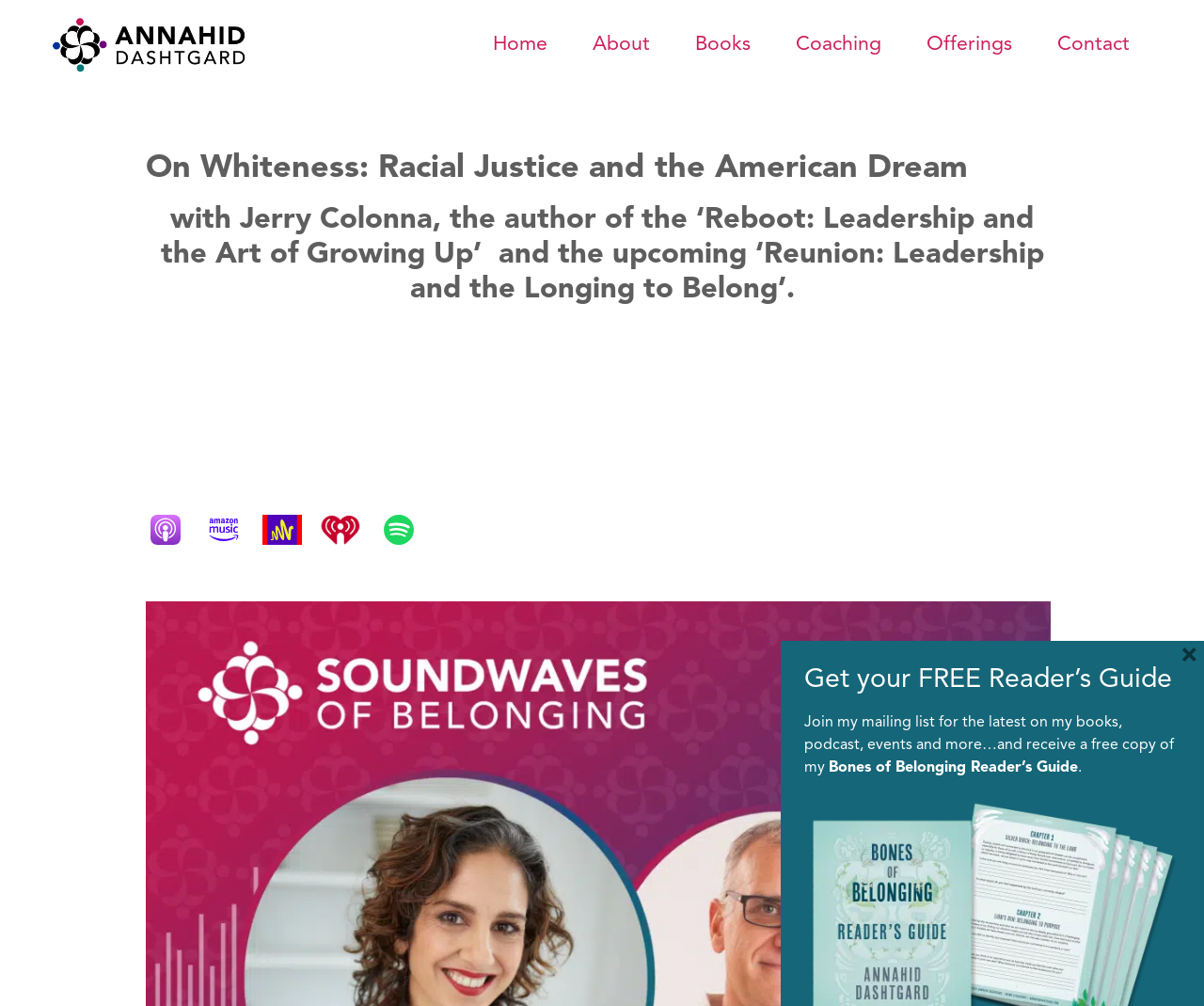Locate the bounding box coordinates of the area you need to click to fulfill this instruction: 'Click on the 'Home' link'. The coordinates must be in the form of four float numbers ranging from 0 to 1: [left, top, right, bottom].

[0.391, 0.022, 0.473, 0.067]